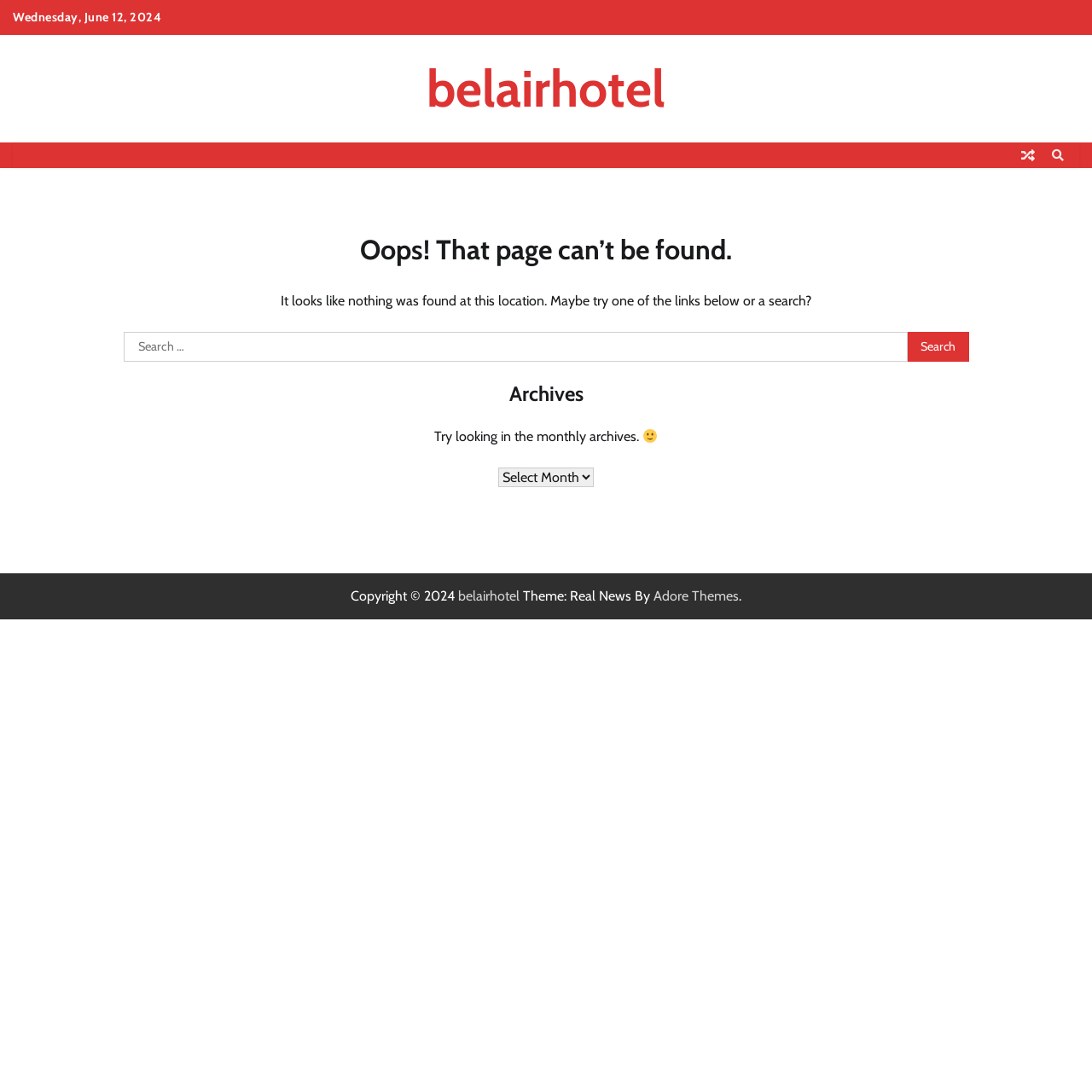Provide the bounding box coordinates of the HTML element described by the text: "belairhotel". The coordinates should be in the format [left, top, right, bottom] with values between 0 and 1.

[0.391, 0.053, 0.609, 0.11]